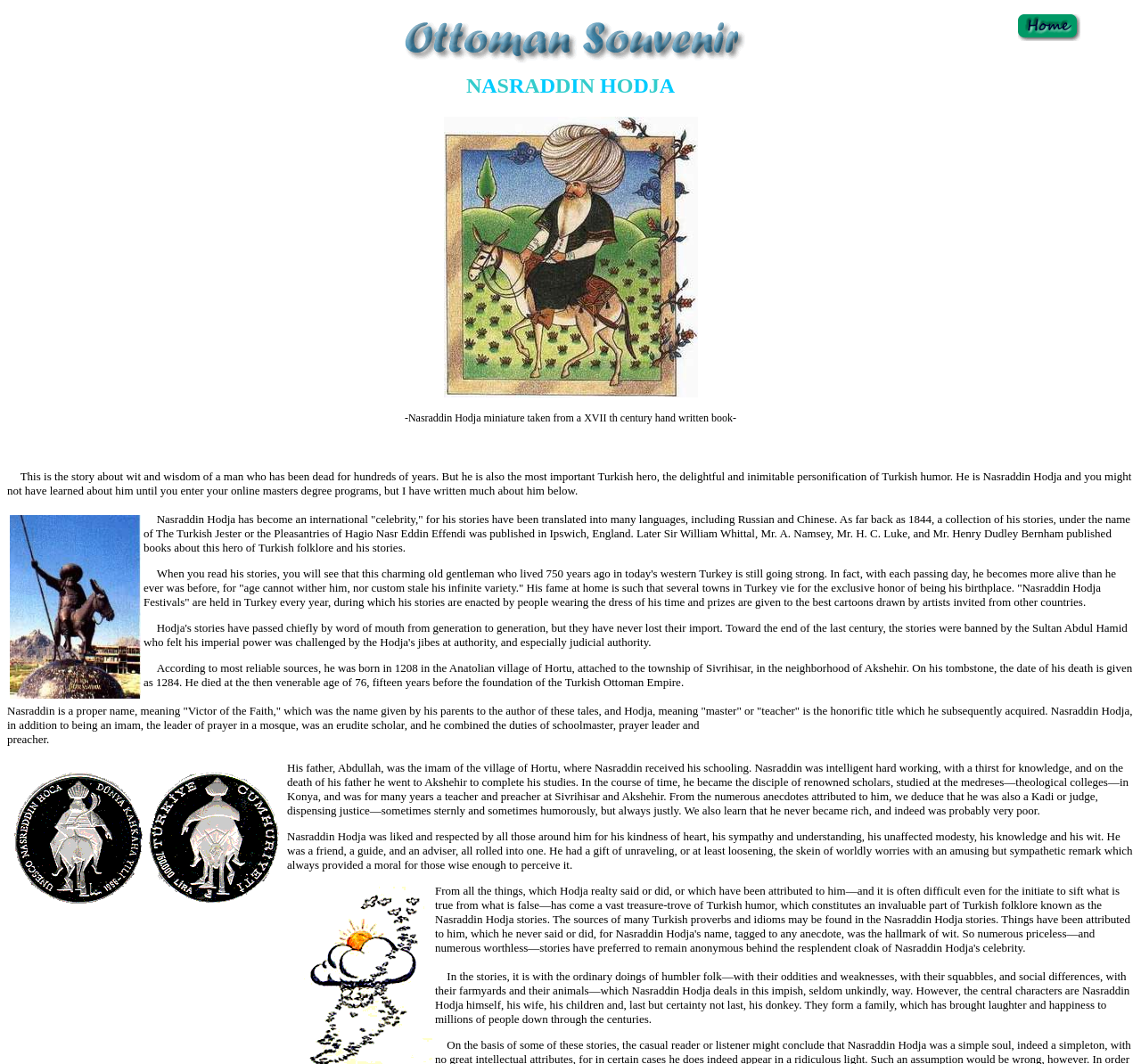What is Nasraddin Hodja's occupation?
Using the image, provide a detailed and thorough answer to the question.

According to the webpage, Nasraddin Hodja was an imam, the leader of prayer in a mosque, and also an erudite scholar, combining the duties of schoolmaster, prayer leader, and preacher.